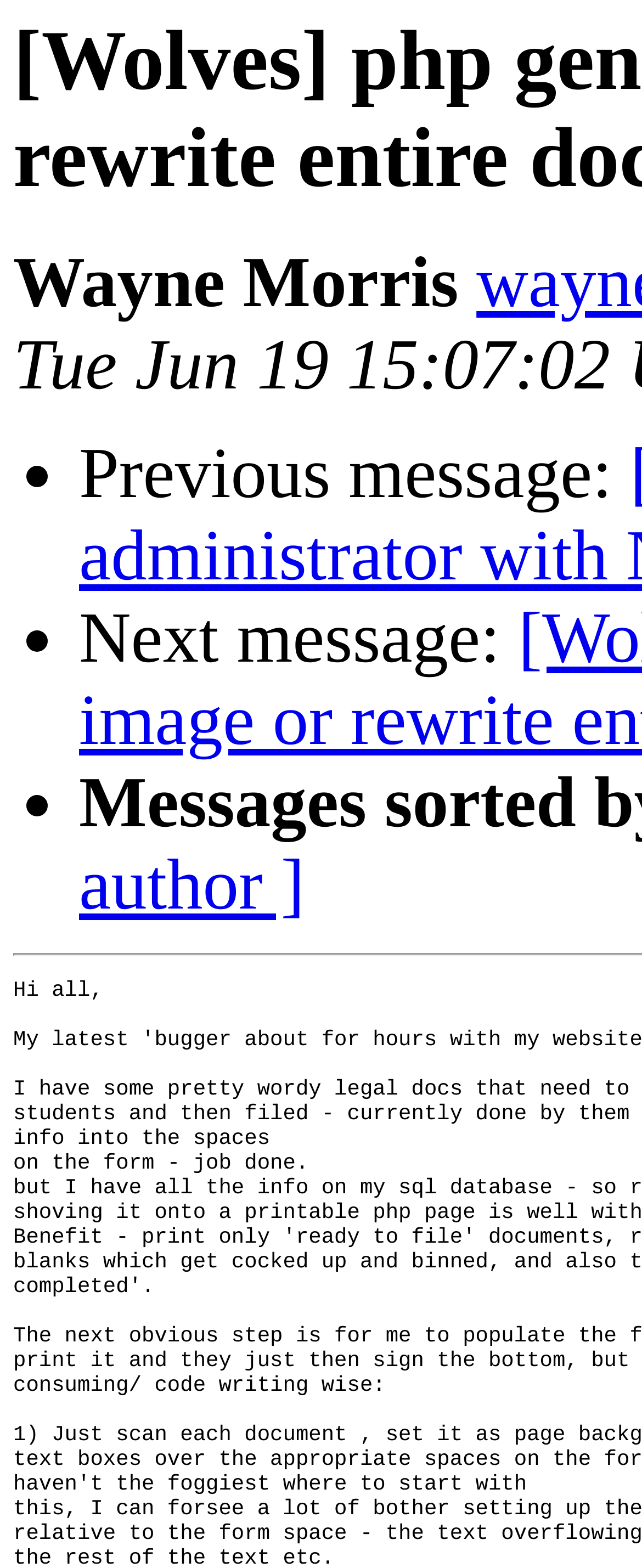Identify and extract the main heading from the webpage.

[Wolves] php generated text over image or rewrite entire doc?